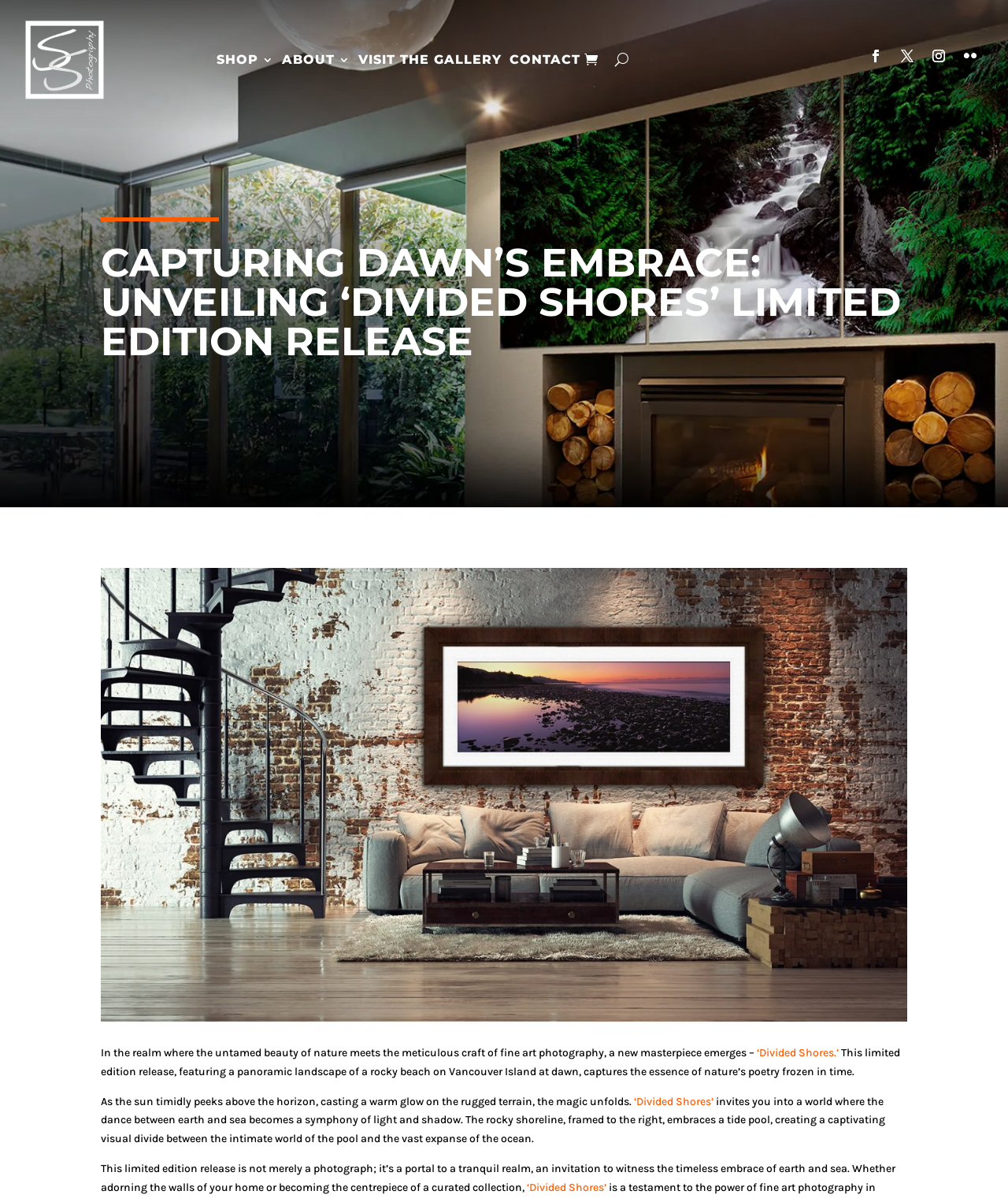Please specify the bounding box coordinates of the region to click in order to perform the following instruction: "Learn more about 'Divided Shores'".

[0.751, 0.87, 0.832, 0.881]